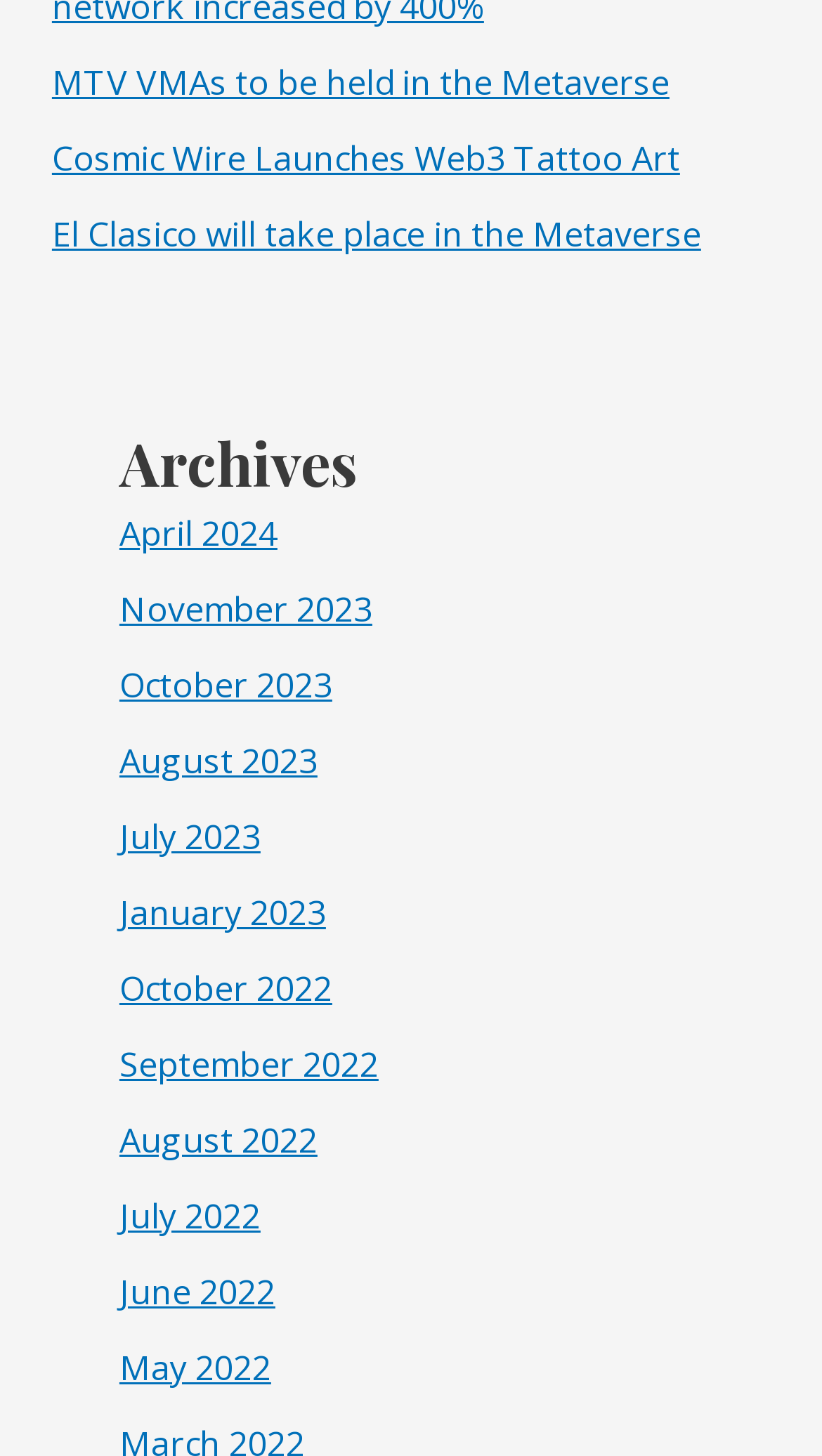How many links are under the 'Archives' heading?
Use the information from the screenshot to give a comprehensive response to the question.

I counted the number of links under the 'Archives' heading, which starts from 'April 2024' and ends at 'May 2022', and found 18 links in total.